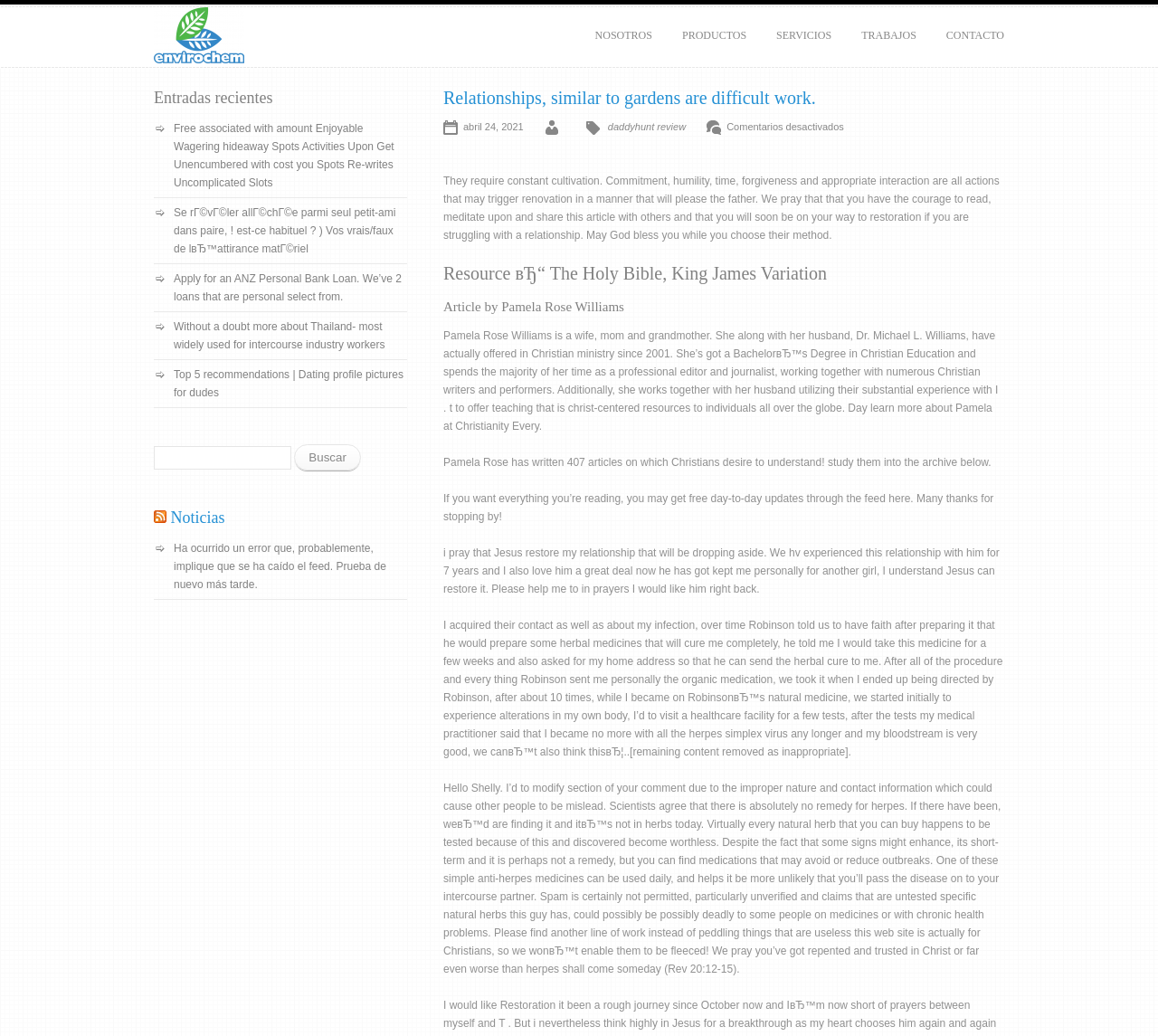Deliver a detailed narrative of the webpage's visual and textual elements.

This webpage appears to be a blog or article page focused on relationships and Christianity. At the top, there is a navigation menu with links to "NOSOTROS", "PRODUCTOS", "SERVICIOS", "TRABAJOS", and "CONTACTO". Below the navigation menu, there is a heading that reads "Relationships, similar to gardens are difficult work." with a link to the same title.

The main content of the page is divided into several sections. The first section contains a static text that discusses the importance of commitment, humility, and forgiveness in relationships. Below this section, there is a heading that reads "Resource – The Holy Bible, King James Version" followed by another heading that reads "Article by Pamela Rose Williams".

The next section contains a brief biography of Pamela Rose Williams, including her background and experience as a Christian writer and editor. Below this section, there is a static text that invites readers to learn more about Pamela and her articles.

The following sections contain comments from readers, including a prayer for relationship restoration and a testimonial about overcoming herpes. The comments are followed by a response from the moderator, warning against spam and unverified claims.

On the right side of the page, there is a section titled "Entradas recientes" (Recent Entries) with links to several articles, including "Free associated with amount Enjoyable Wagering hideaway Spots Activities Upon Get Unencumbered with cost you Spots Re-writes Uncomplicated Slots" and "Top 5 recommendations | Dating profile pictures for dudes".

Below the "Entradas recientes" section, there is a search bar with a textbox and a "Buscar" (Search) button. Next to the search bar, there is a heading that reads "RSS Noticias" (RSS News) with links to RSS and Noticias.

At the bottom of the page, there is a static text that indicates an error with the feed and invites readers to try again later.